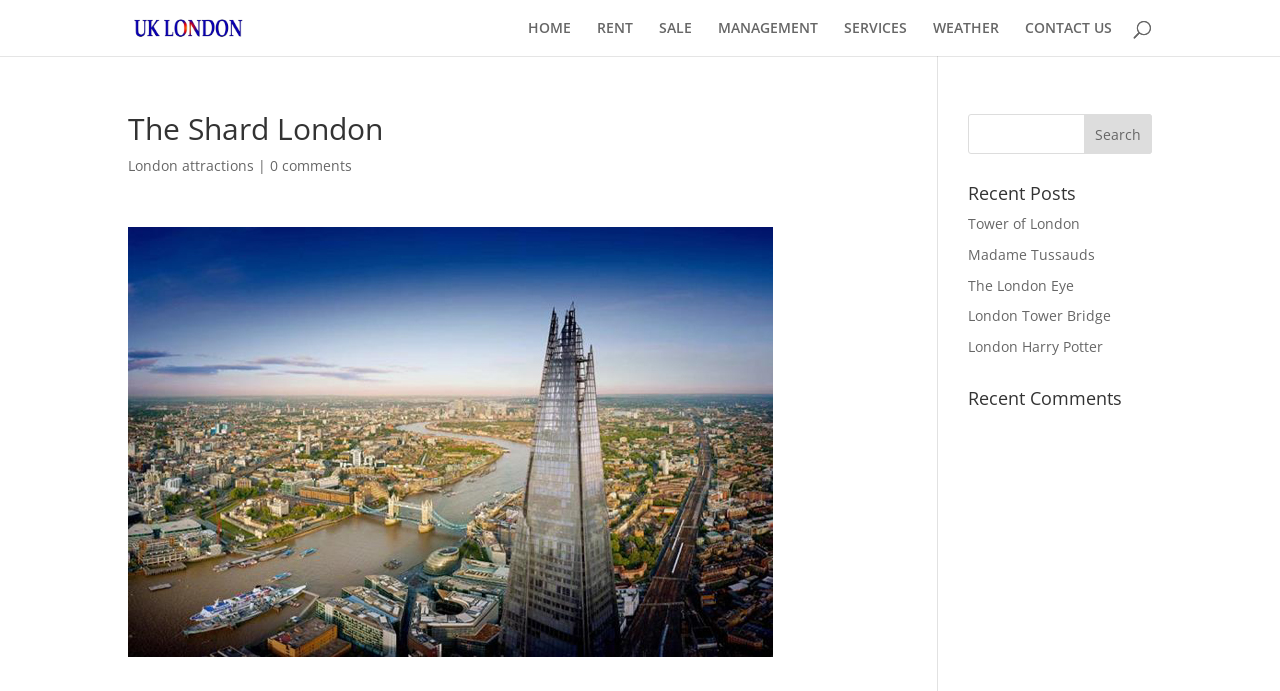Determine the bounding box coordinates of the target area to click to execute the following instruction: "Click on the Shard London image."

[0.1, 0.328, 0.604, 0.951]